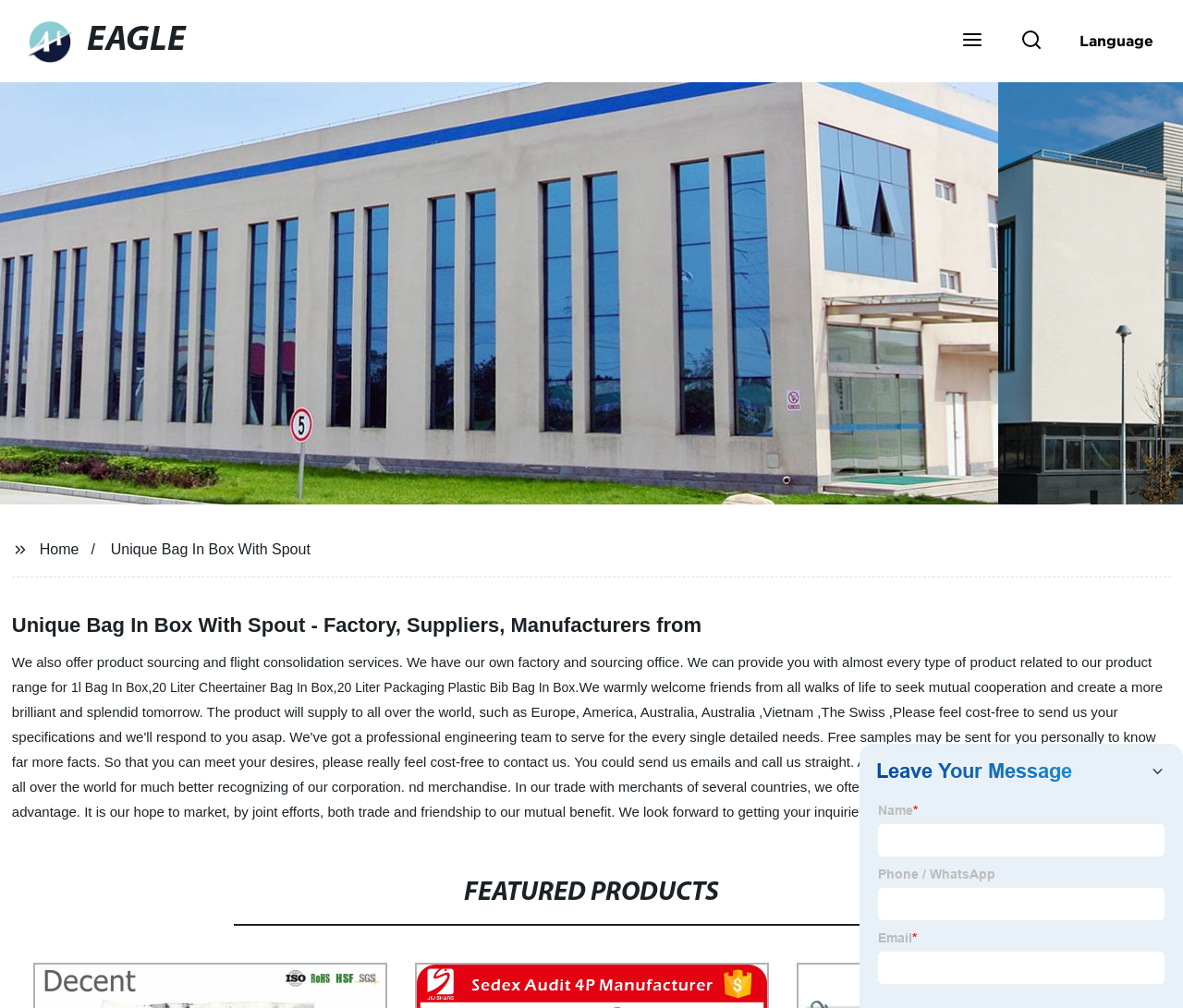What is the name of the company?
Using the image provided, answer with just one word or phrase.

EAGLE